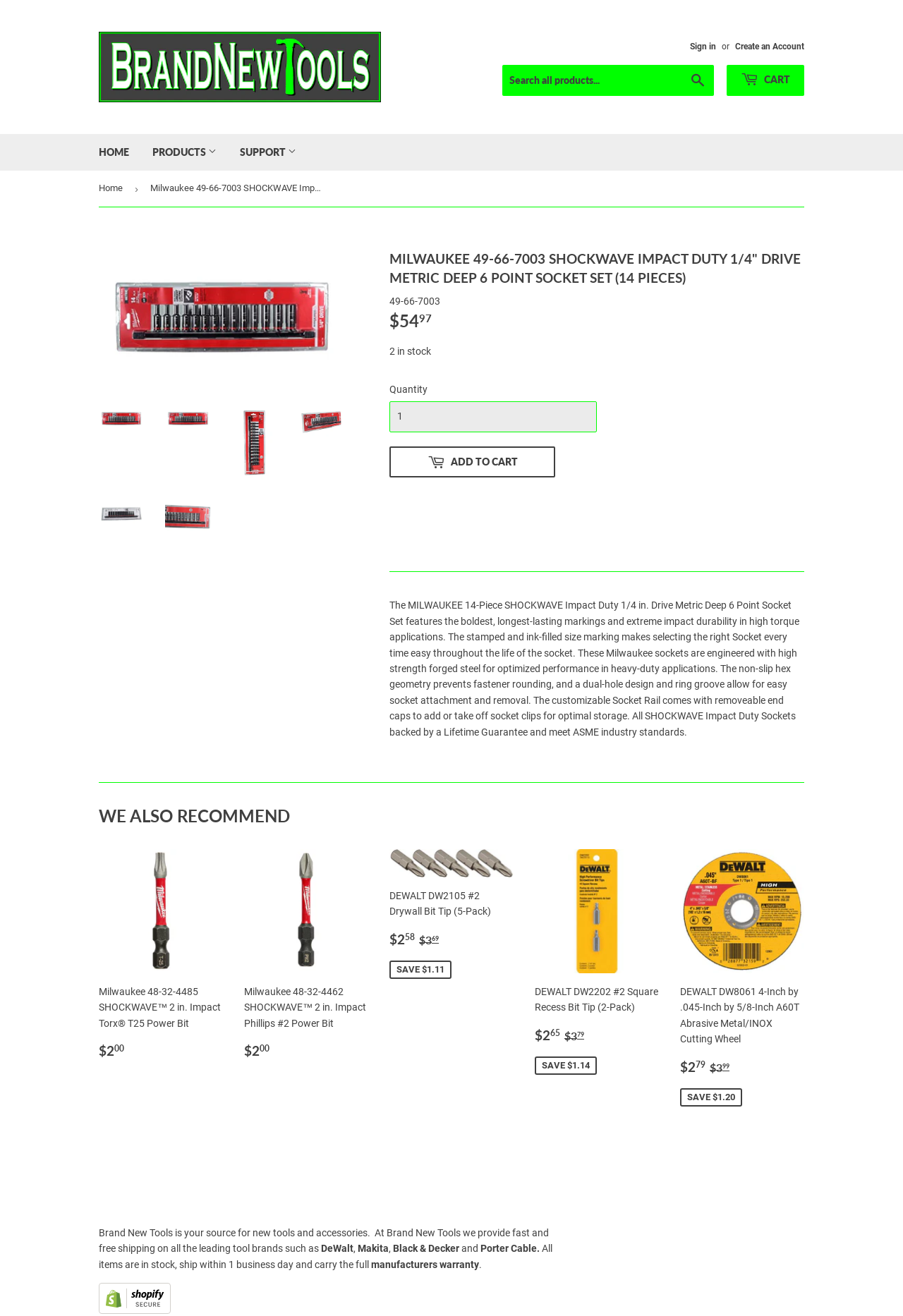What is the purpose of the customizable Socket Rail?
Using the image, provide a concise answer in one word or a short phrase.

Optimal storage